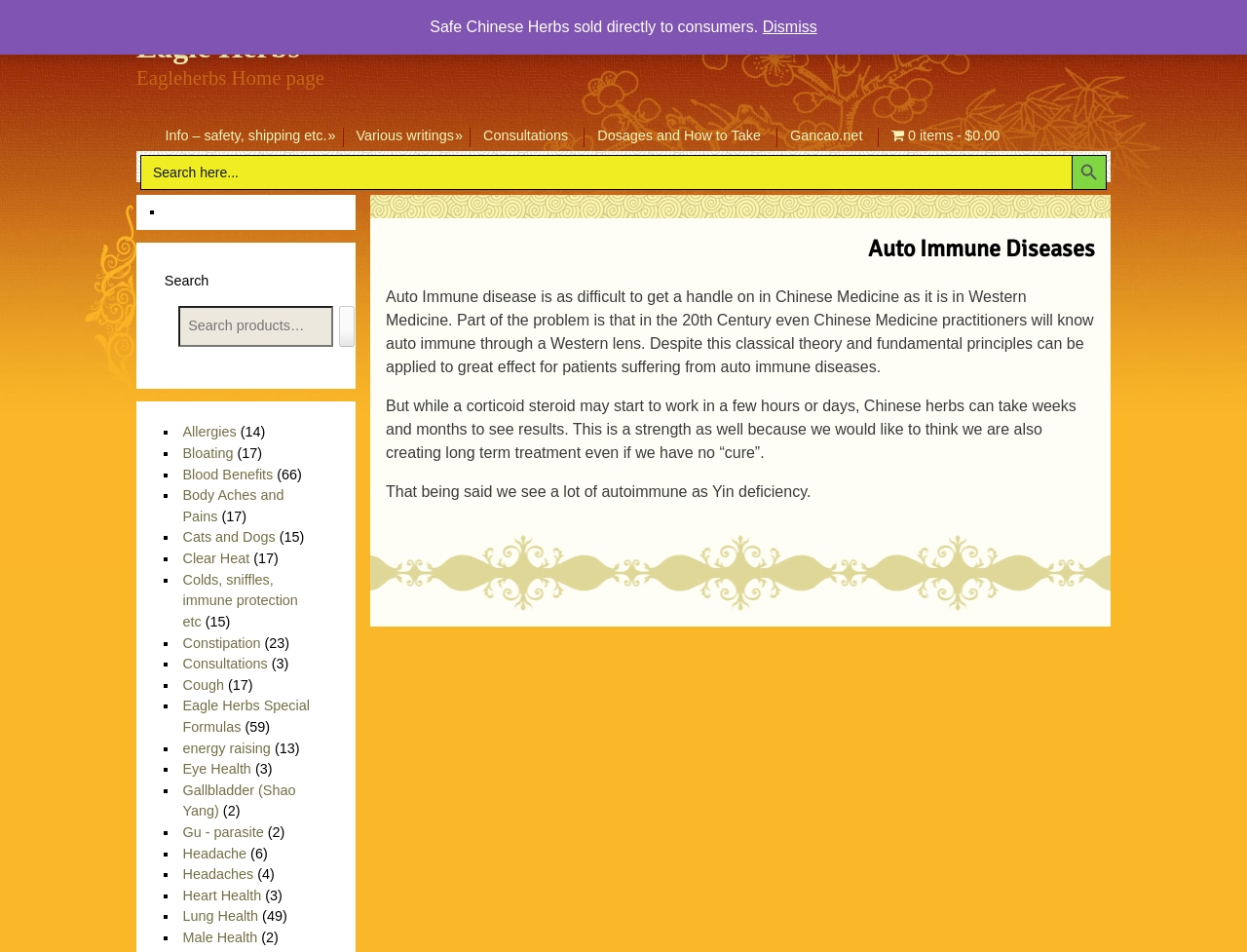Indicate the bounding box coordinates of the clickable region to achieve the following instruction: "Check cart."

[0.703, 0.126, 0.814, 0.159]